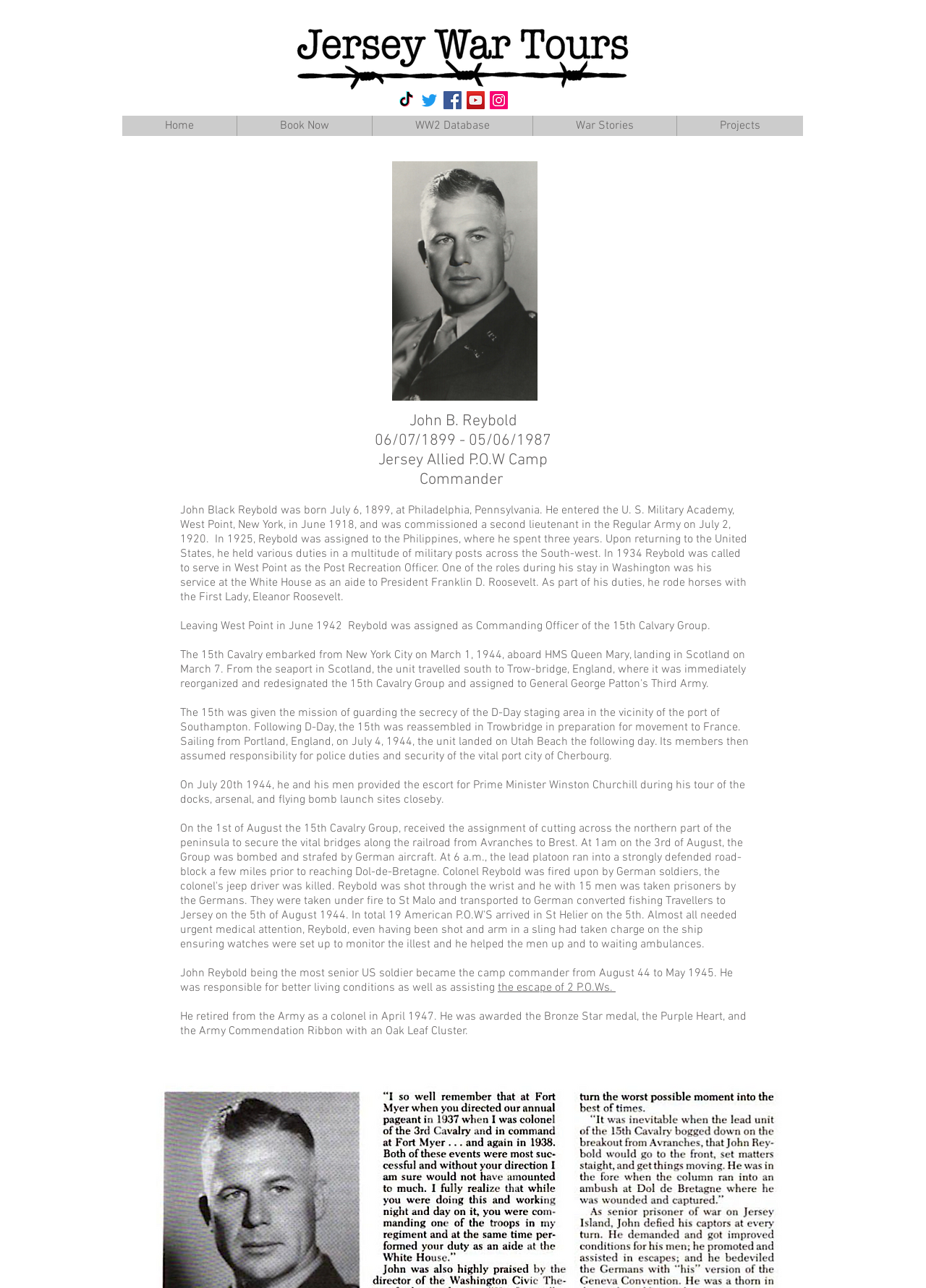Create a detailed narrative describing the layout and content of the webpage.

The webpage is about Colonel John Black Reybold, a prominent figure in Jersey War Tours. At the top left corner, there is a logo image, "logo2020.png", which is accompanied by a social bar with links to various social media platforms, including TikTok, Twitter, Facebook, YouTube, and Instagram. These links are represented by their respective icons.

Below the social bar, there is a navigation menu with links to different sections of the website, including "Home", "Book Now", "WW2 Database", "War Stories", and "Projects". 

The main content of the webpage is dedicated to Colonel John Black Reybold's biography. There are three headings that introduce him: "John B. Reybold", "06/07/1899 - 05/06/1987", and "Jersey Allied P.O.W Camp Commander". 

Below these headings, there are several paragraphs of text that describe Colonel Reybold's life, including his birth, education, military career, and accomplishments. The text is divided into several sections, each describing a different period of his life. There is also a link to "the escape of 2 P.O.Ws." within one of the paragraphs.

To the right of the biography, there is an image, "R.png", which appears to be a related graphic or icon. Overall, the webpage is focused on providing information about Colonel John Black Reybold's life and achievements.